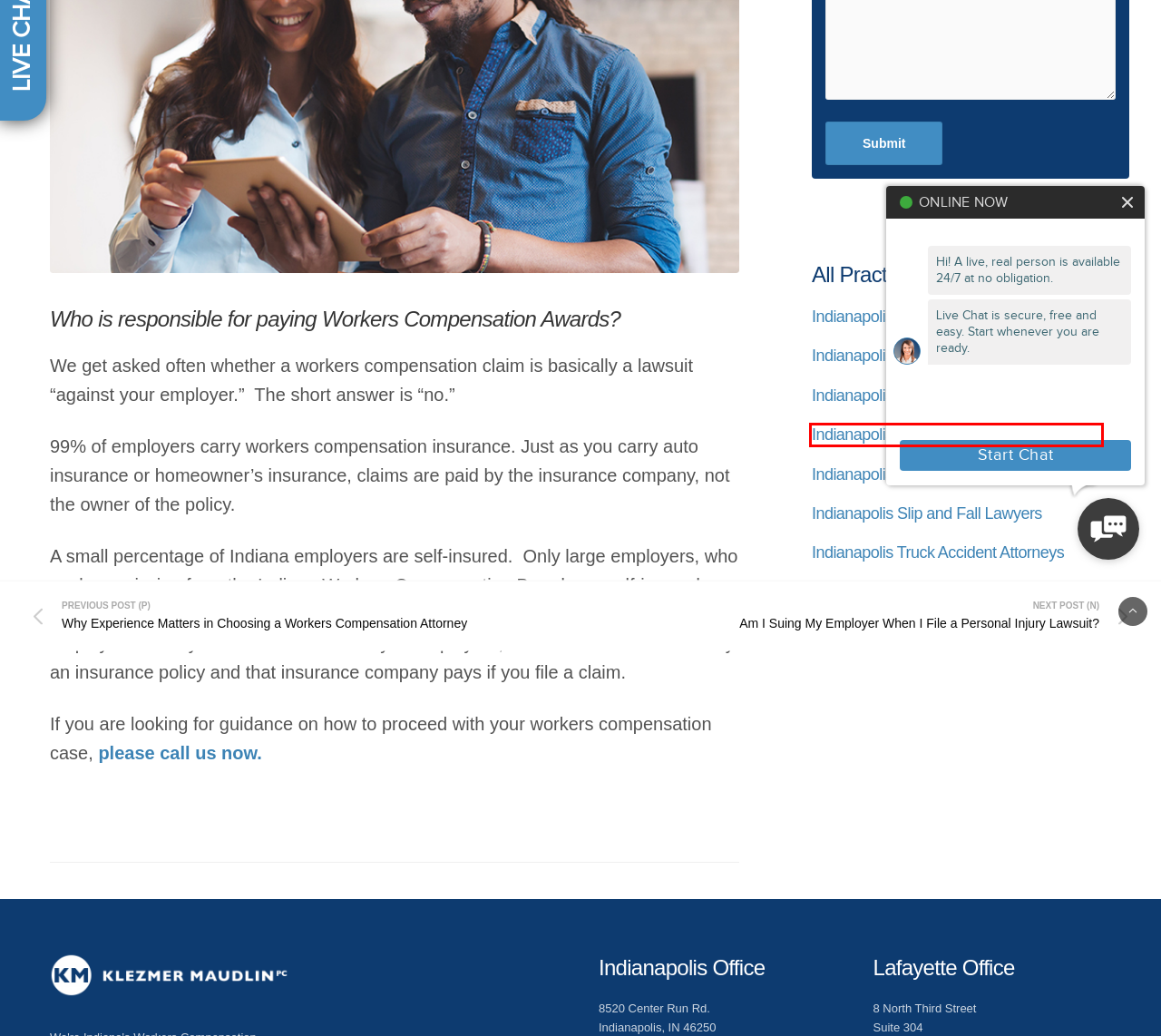A screenshot of a webpage is provided, featuring a red bounding box around a specific UI element. Identify the webpage description that most accurately reflects the new webpage after interacting with the selected element. Here are the candidates:
A. Indianapolis Bicycle Accident Lawyer | Klezmer Maudlin, P.C.
B. ​Indianapolis Wrongful Death Lawyer | Klezmer Maudlin PC
C. Indianapolis Truck Accident Attorneys | Klezmer Maudlin PC
D. Am I Suing My Employer When I File a Personal Injury Lawsuit? | Klezmer Maudlin PC
E. Lafayette Workers Compensation Attorneys - Klezmer Maudlin PC
F. Indianapolis Car Accident Attorneys | Klezmer Maudlin PC
G. Indianapolis Pedestrian Accident Lawyers | Klezmer Maudlin PC
H. Indianapolis Motorcycle Accident Attorneys | Klezmer Maudlin PC

H